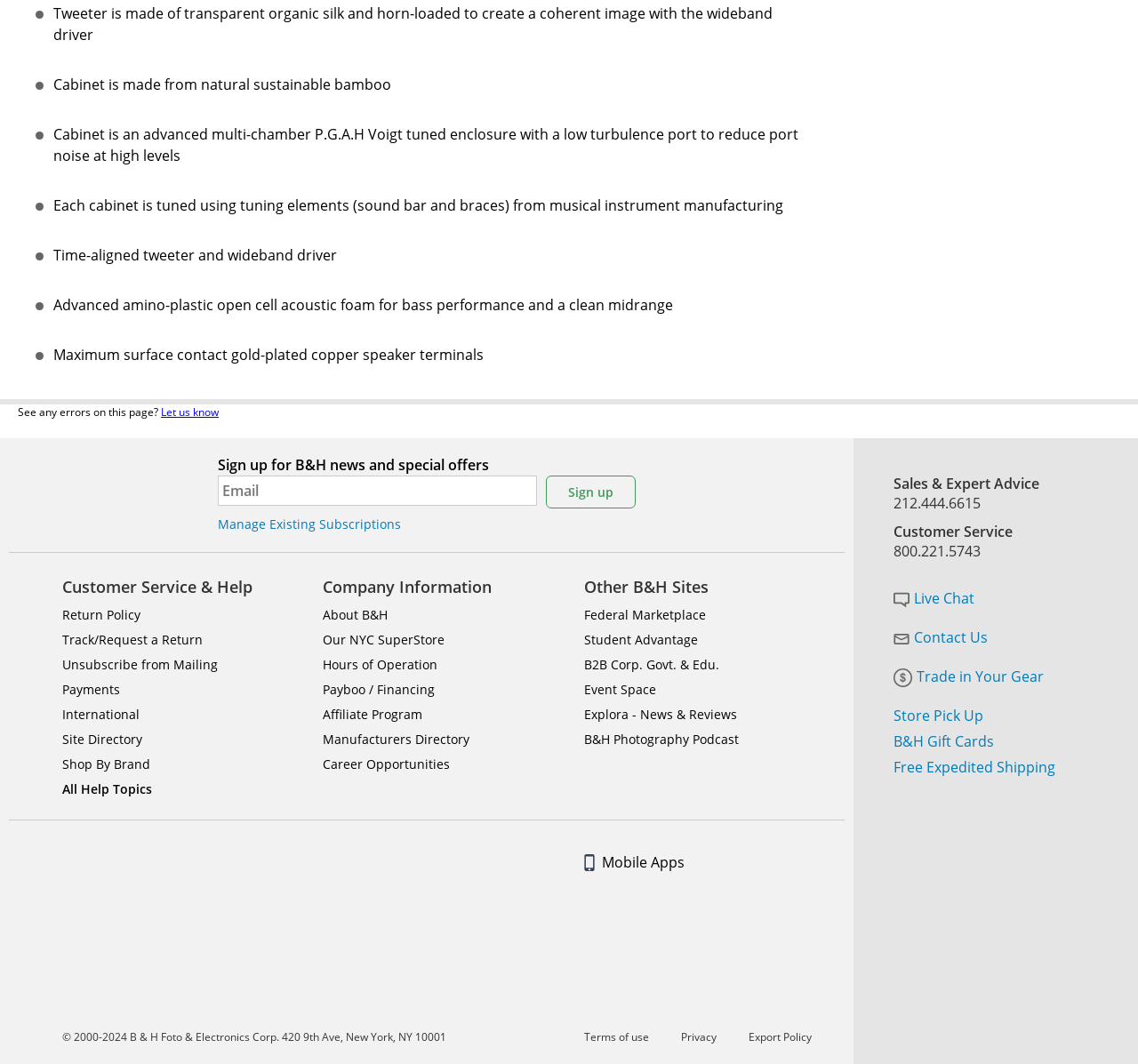Locate the bounding box coordinates of the clickable part needed for the task: "Click on Return Policy".

[0.055, 0.57, 0.123, 0.586]